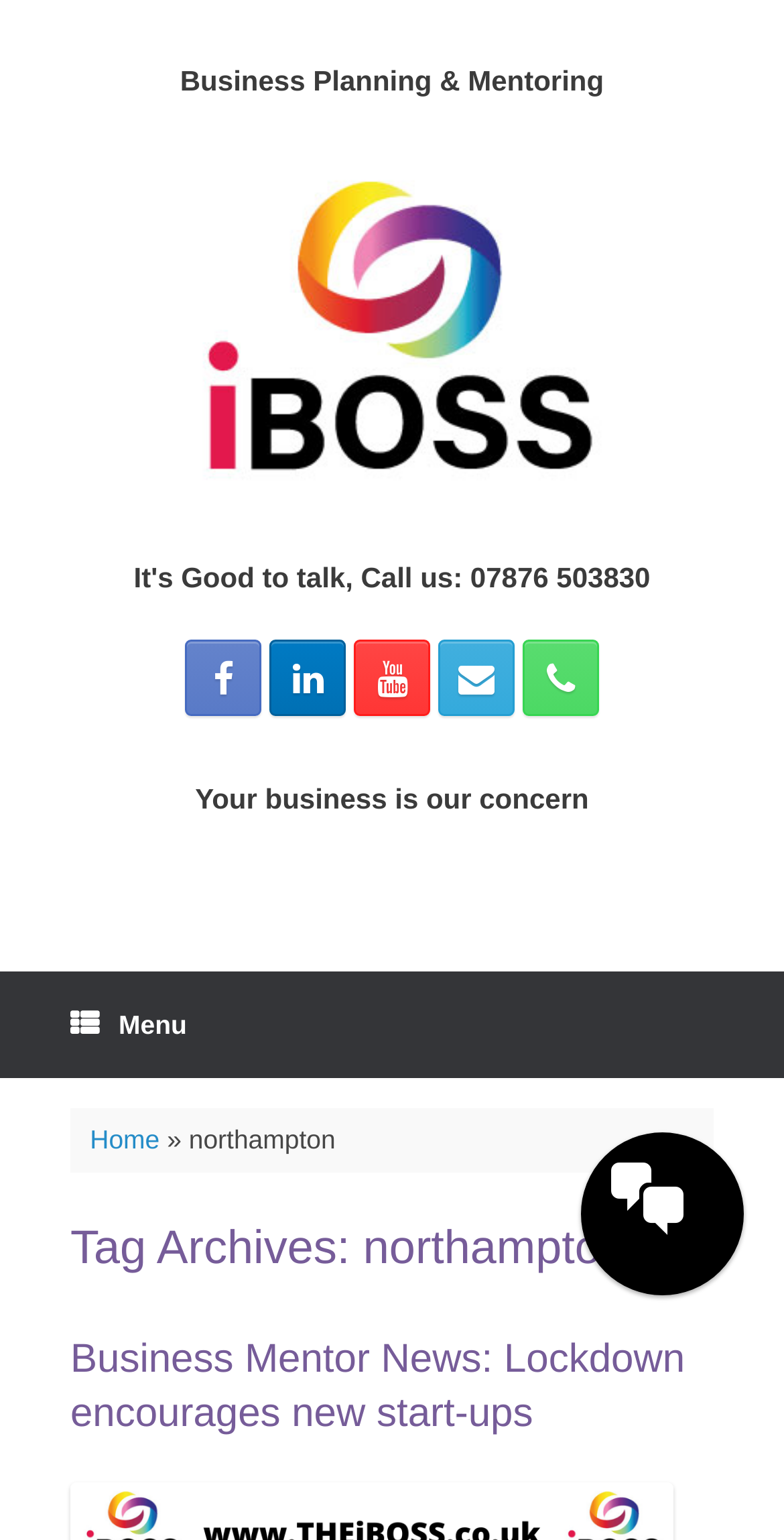How many social media links are there?
Using the details shown in the screenshot, provide a comprehensive answer to the question.

I counted the number of social media links by looking at the icons in the middle section of the webpage, which are represented by Unicode characters , , , , and . These icons are commonly used to represent social media platforms.